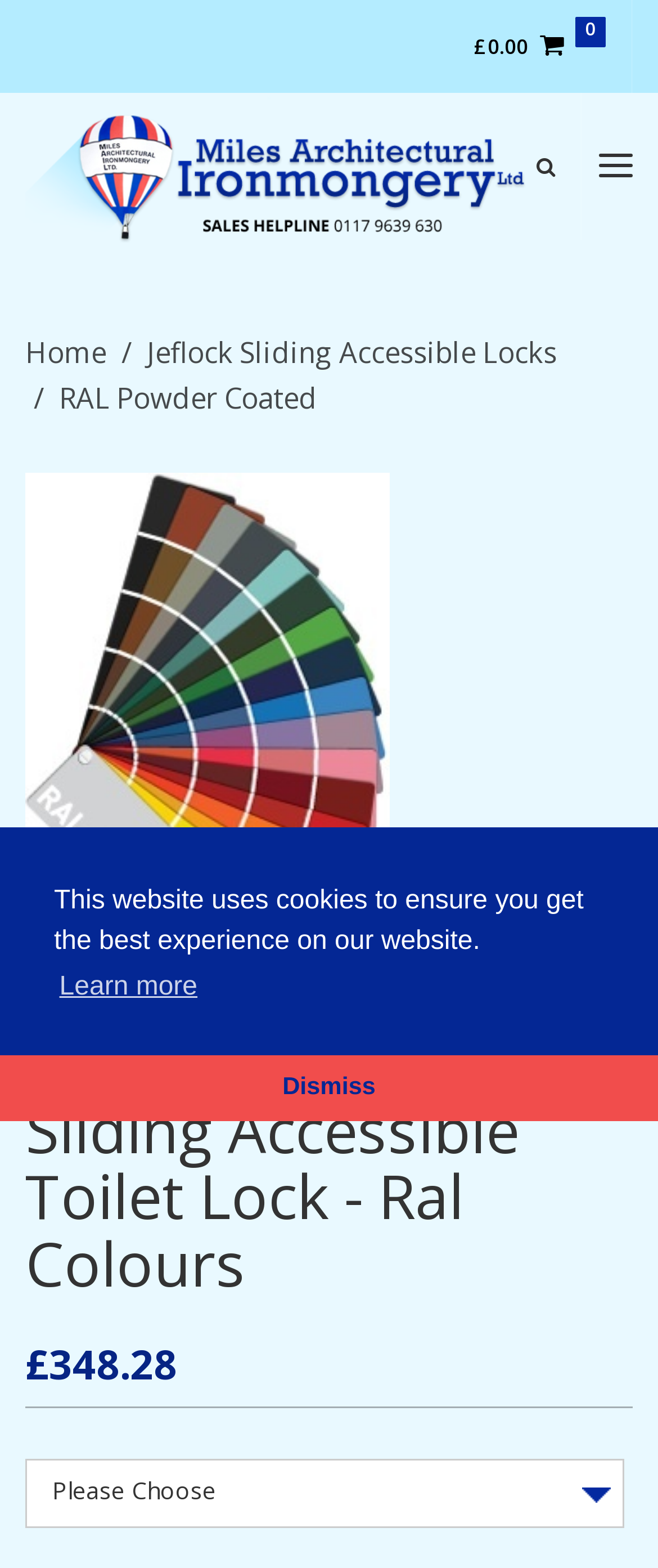Identify the bounding box of the UI component described as: "Learn more".

[0.082, 0.614, 0.308, 0.647]